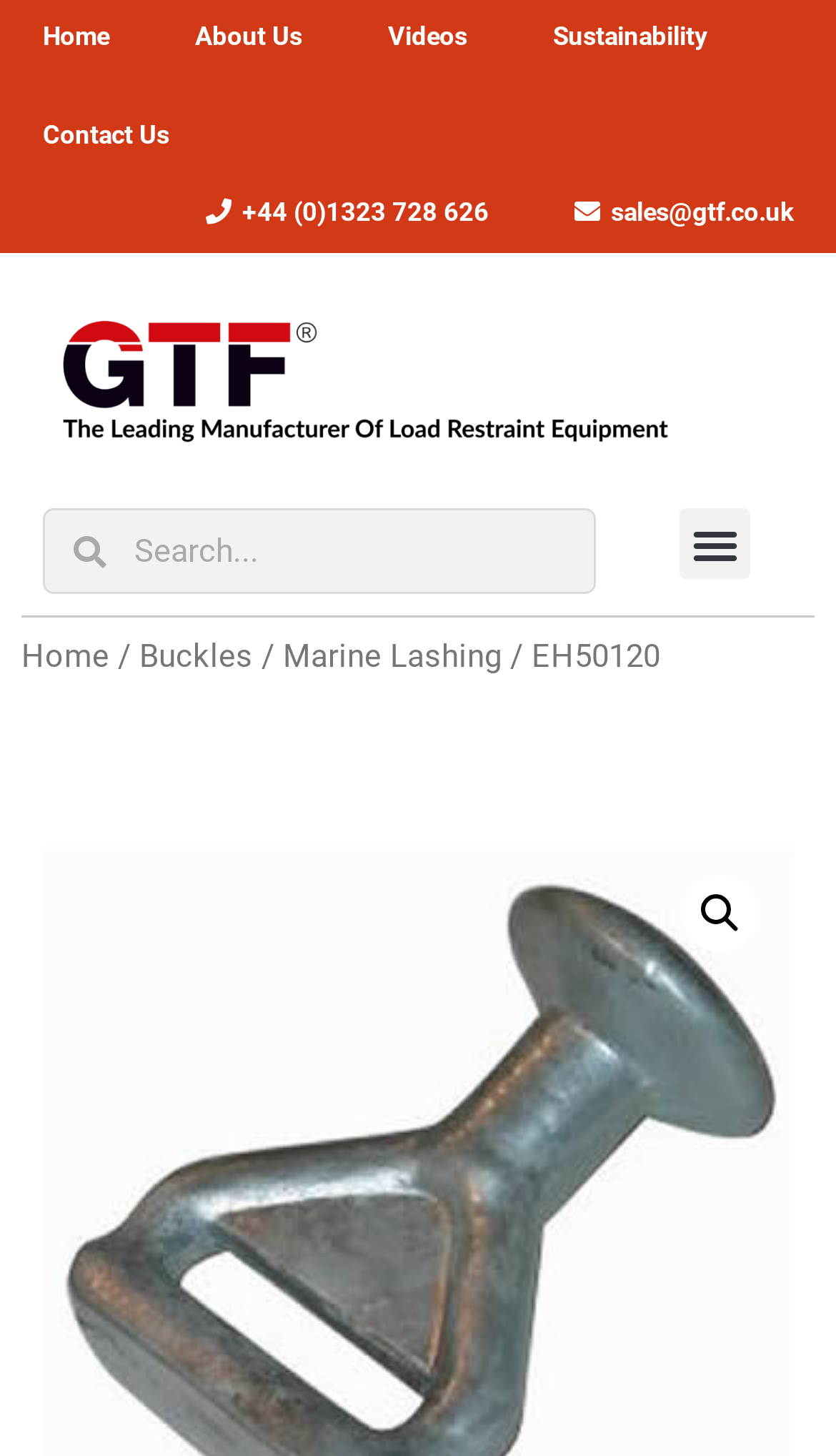Could you provide the bounding box coordinates for the portion of the screen to click to complete this instruction: "Search with magnifying glass"?

[0.815, 0.601, 0.908, 0.654]